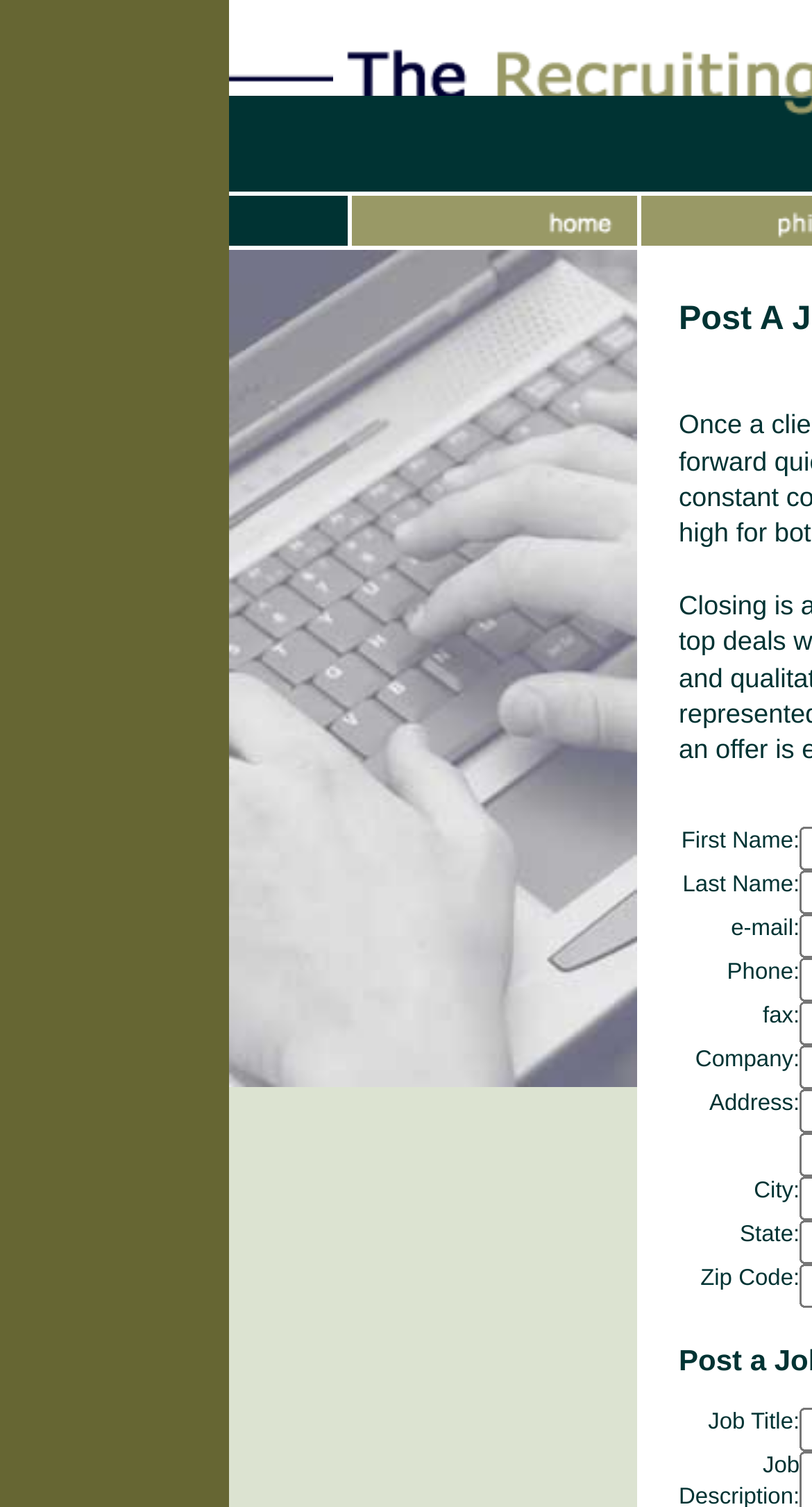Bounding box coordinates should be in the format (top-left x, top-left y, bottom-right x, bottom-right y) and all values should be floating point numbers between 0 and 1. Determine the bounding box coordinate for the UI element described as: alt="Home" name="home"

[0.433, 0.145, 0.785, 0.169]